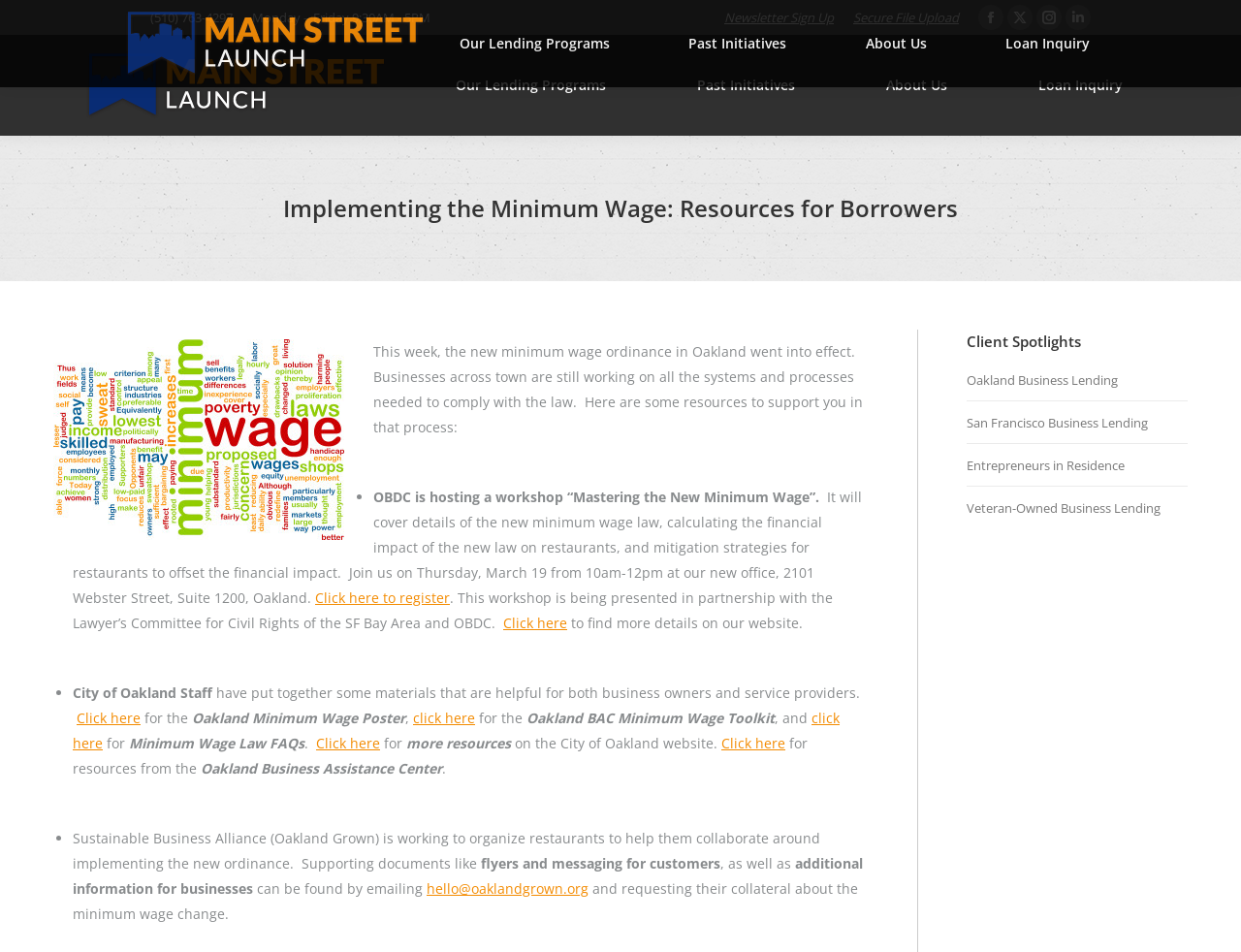What is the email address to request collateral about the minimum wage change?
Please provide a comprehensive answer based on the visual information in the image.

The email address to request collateral about the minimum wage change is mentioned in the paragraph that starts with 'Sustainable Business Alliance (Oakland Grown) is working to organize restaurants...'.